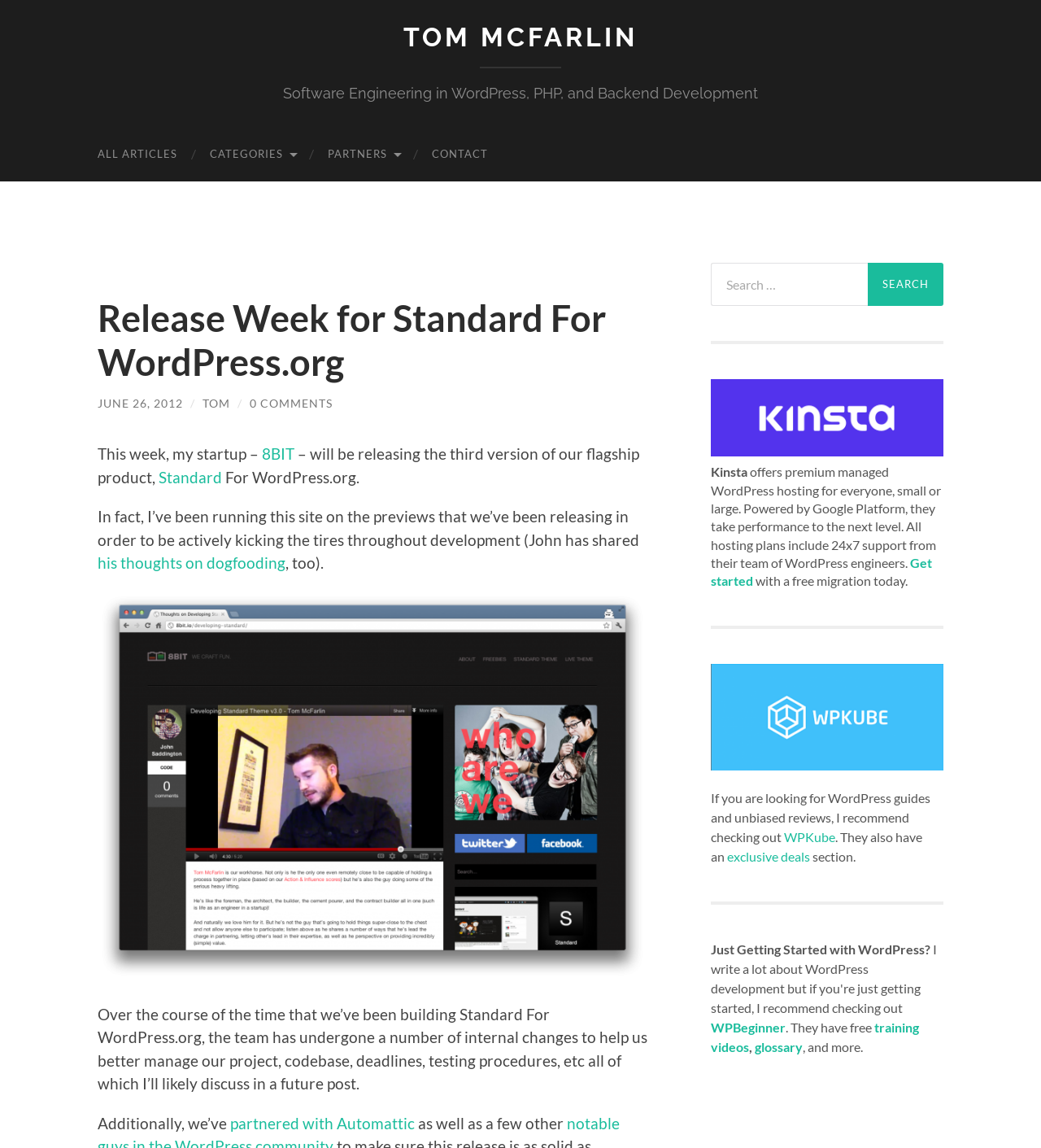Identify the bounding box of the UI component described as: "his thoughts on dogfooding".

[0.094, 0.482, 0.274, 0.498]